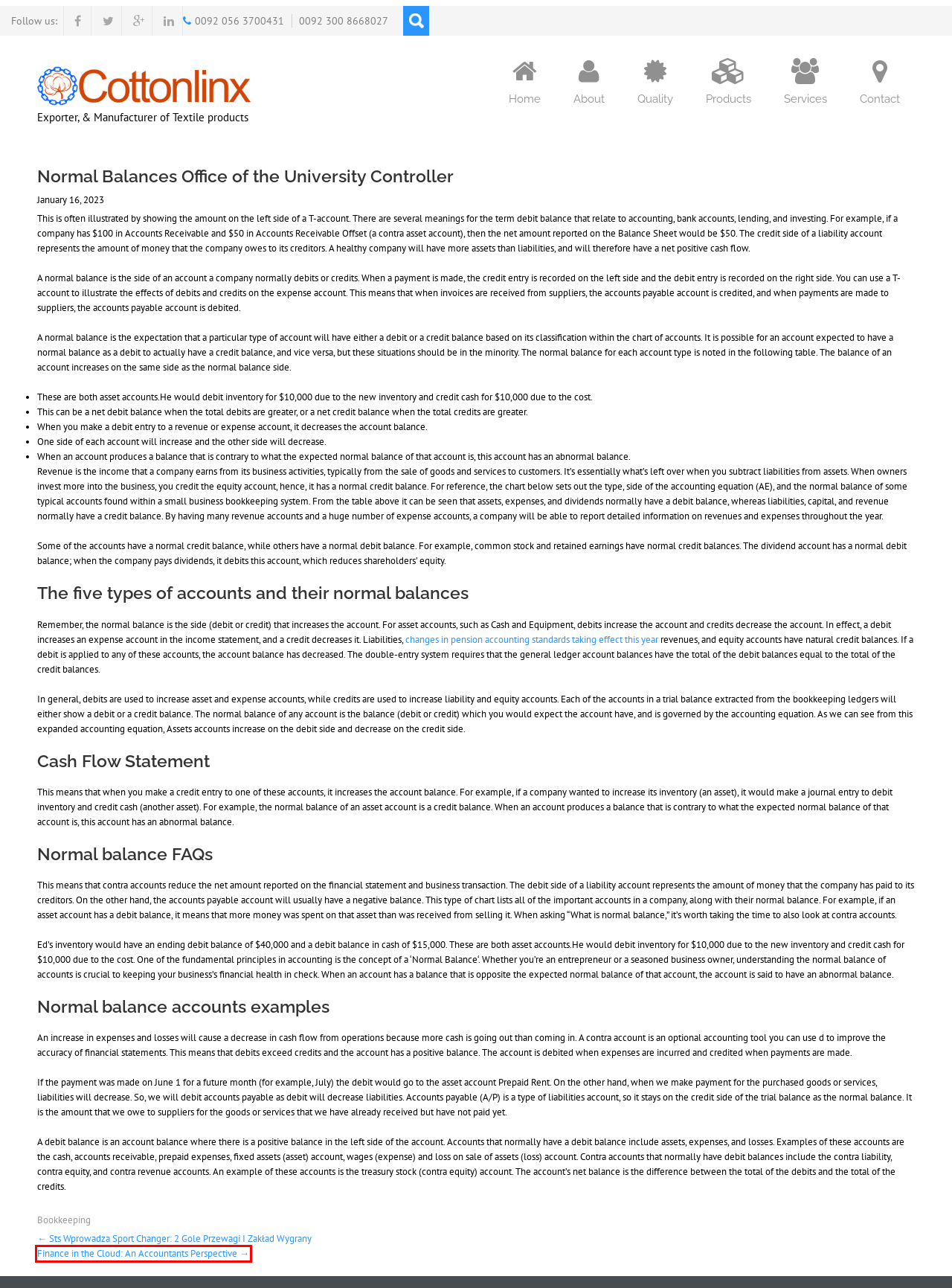Look at the screenshot of the webpage and find the element within the red bounding box. Choose the webpage description that best fits the new webpage that will appear after clicking the element. Here are the candidates:
A. Sts Wprowadza Sport Changer: 2 Gole Przewagi I Zakład Wygrany – Cottonlinx
B. About – Cottonlinx
C. Finance in the Cloud: An Accountants Perspective – Cottonlinx
D. Contact – Cottonlinx
E. Products – Cottonlinx
F. Cottonlinx – Exporter, & Manufacturer of Textile products
G. Bookkeeping – Cottonlinx
H. Quality – Cottonlinx

C